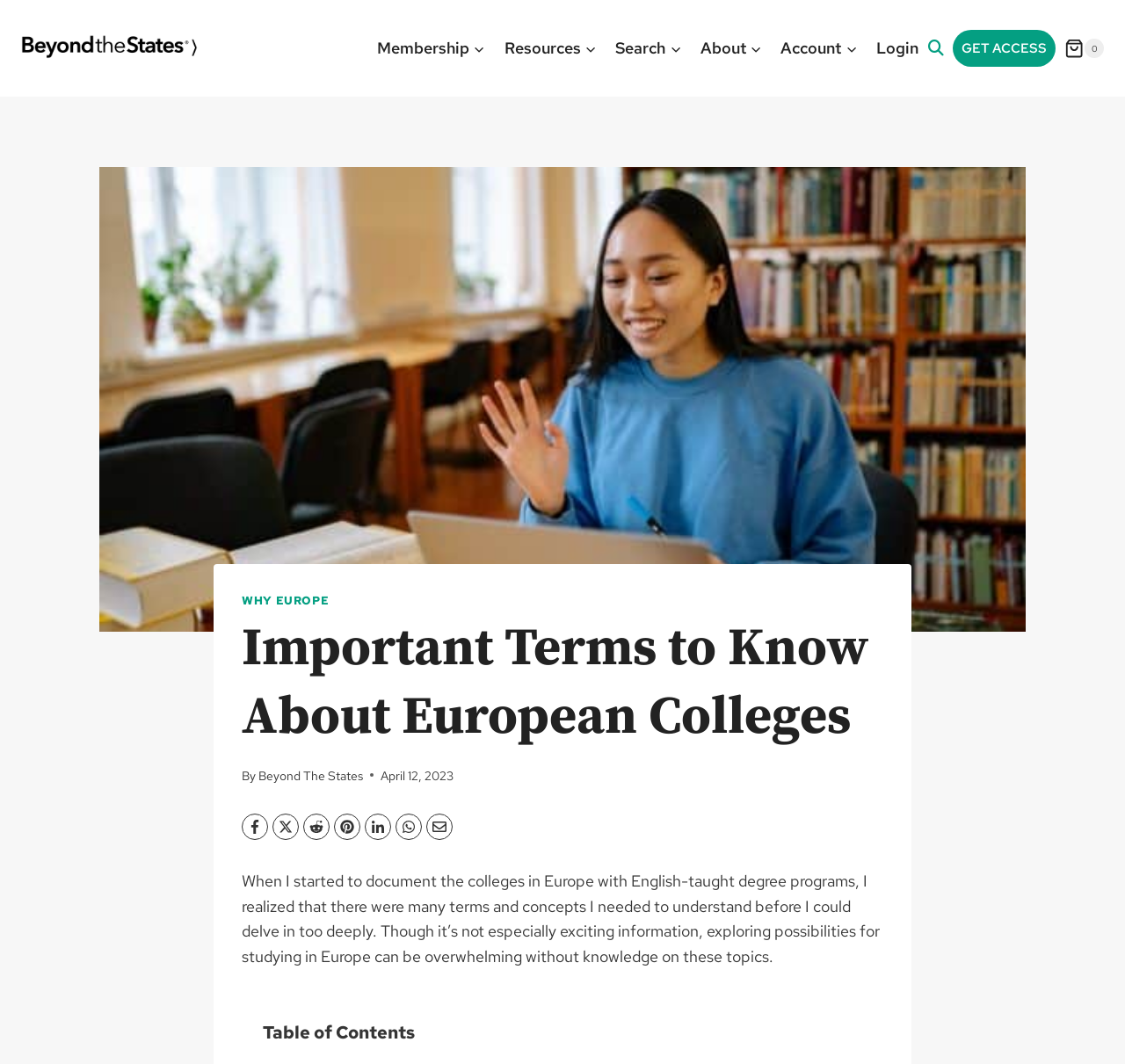Can you specify the bounding box coordinates of the area that needs to be clicked to fulfill the following instruction: "go to membership page"?

[0.327, 0.025, 0.44, 0.066]